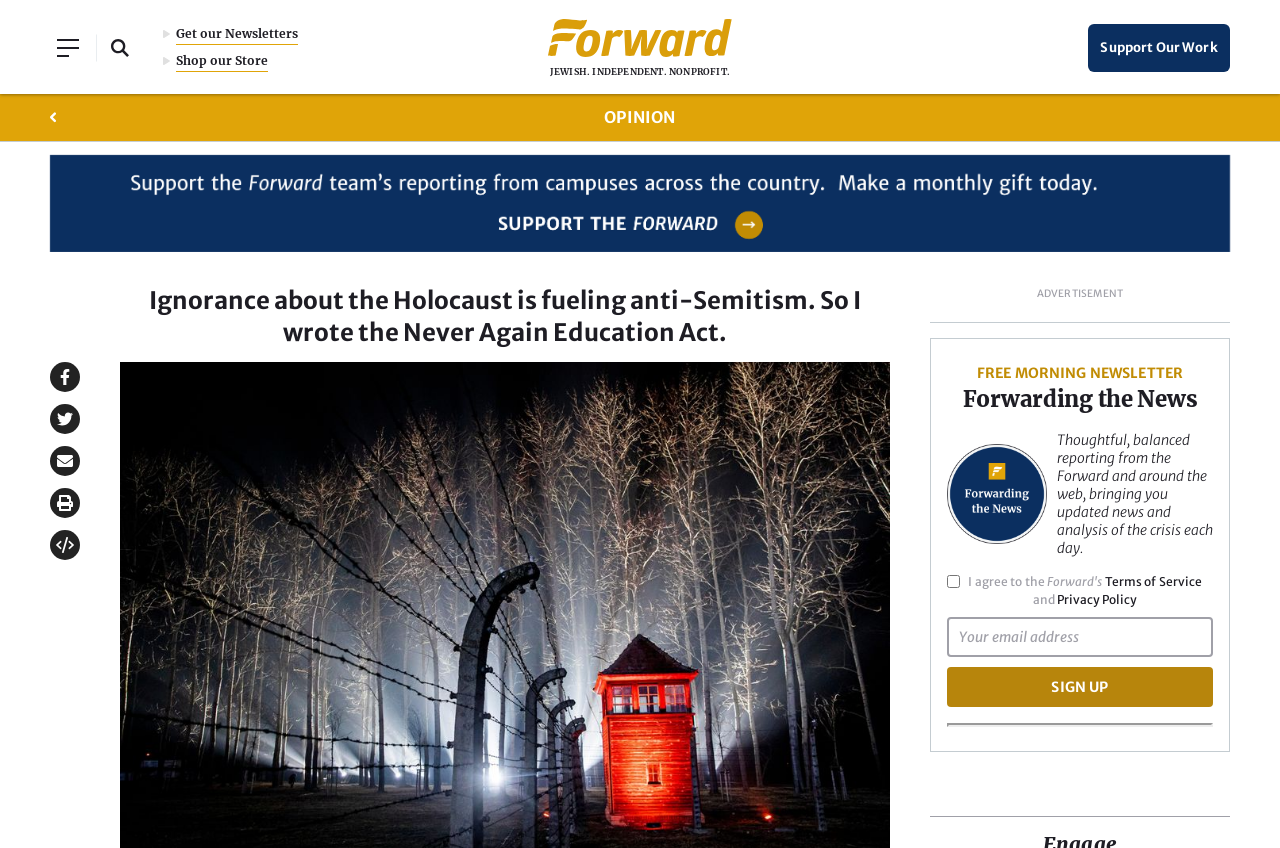Determine the coordinates of the bounding box that should be clicked to complete the instruction: "Get our newsletters". The coordinates should be represented by four float numbers between 0 and 1: [left, top, right, bottom].

[0.138, 0.028, 0.233, 0.053]